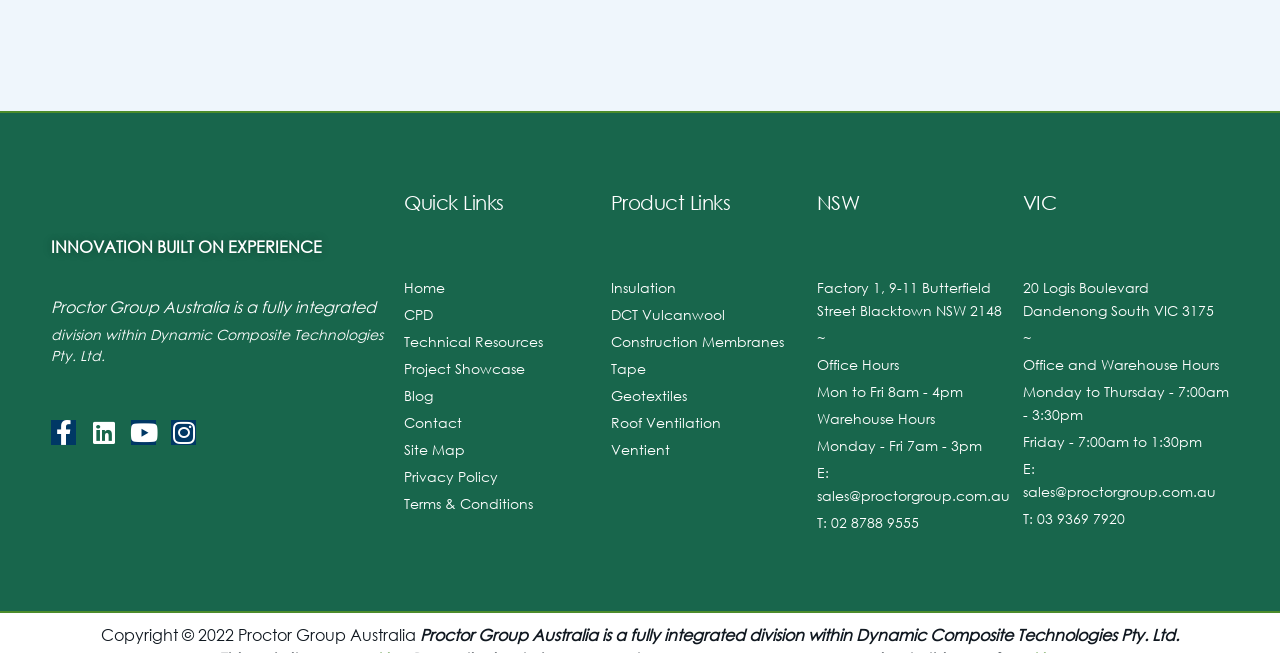From the webpage screenshot, predict the bounding box coordinates (top-left x, top-left y, bottom-right x, bottom-right y) for the UI element described here: parent_node: INNOVATION BUILT ON EXPERIENCE

[0.04, 0.291, 0.274, 0.356]